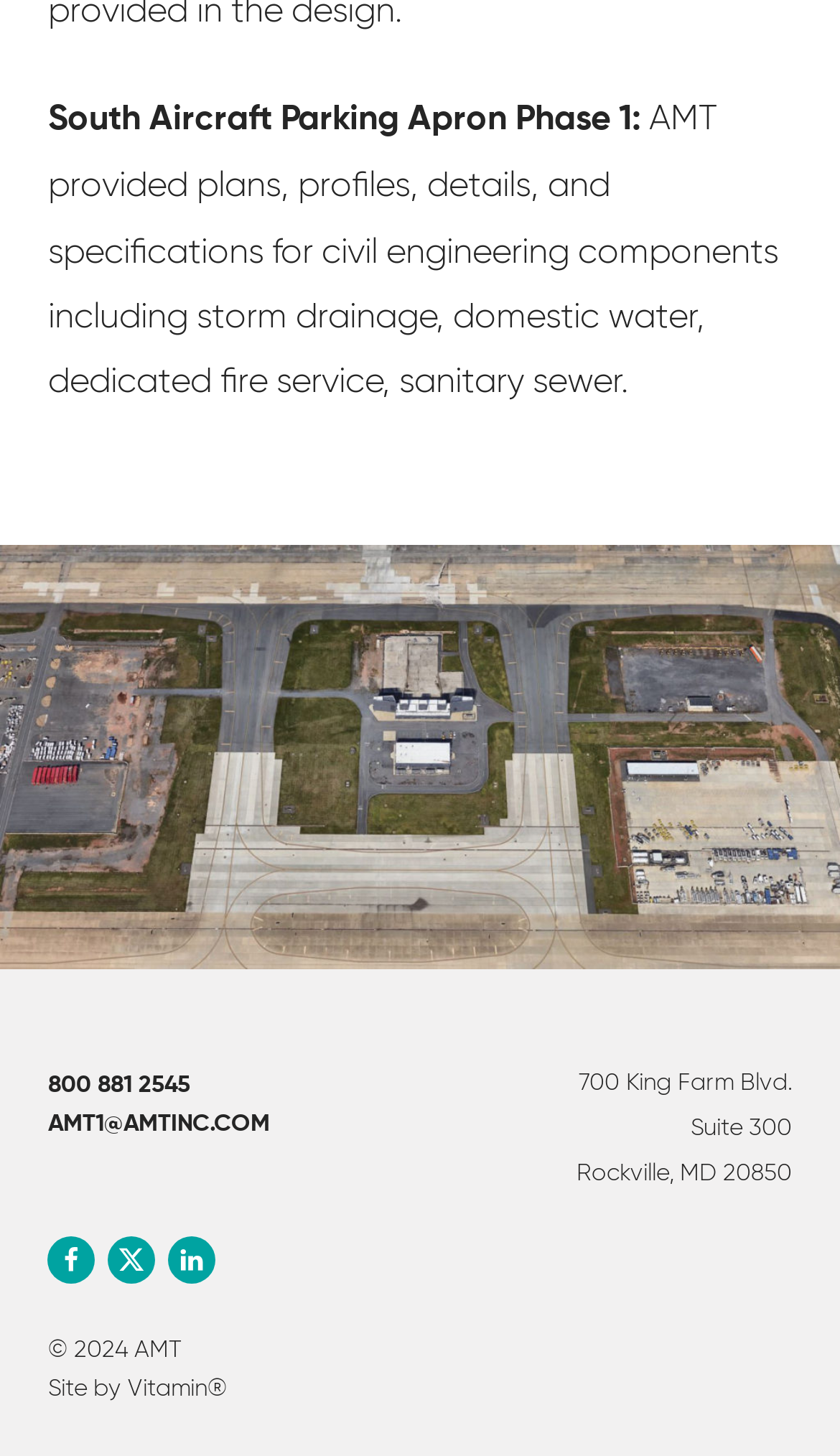Given the webpage screenshot and the description, determine the bounding box coordinates (top-left x, top-left y, bottom-right x, bottom-right y) that define the location of the UI element matching this description: 800 881 2545

[0.057, 0.732, 0.321, 0.758]